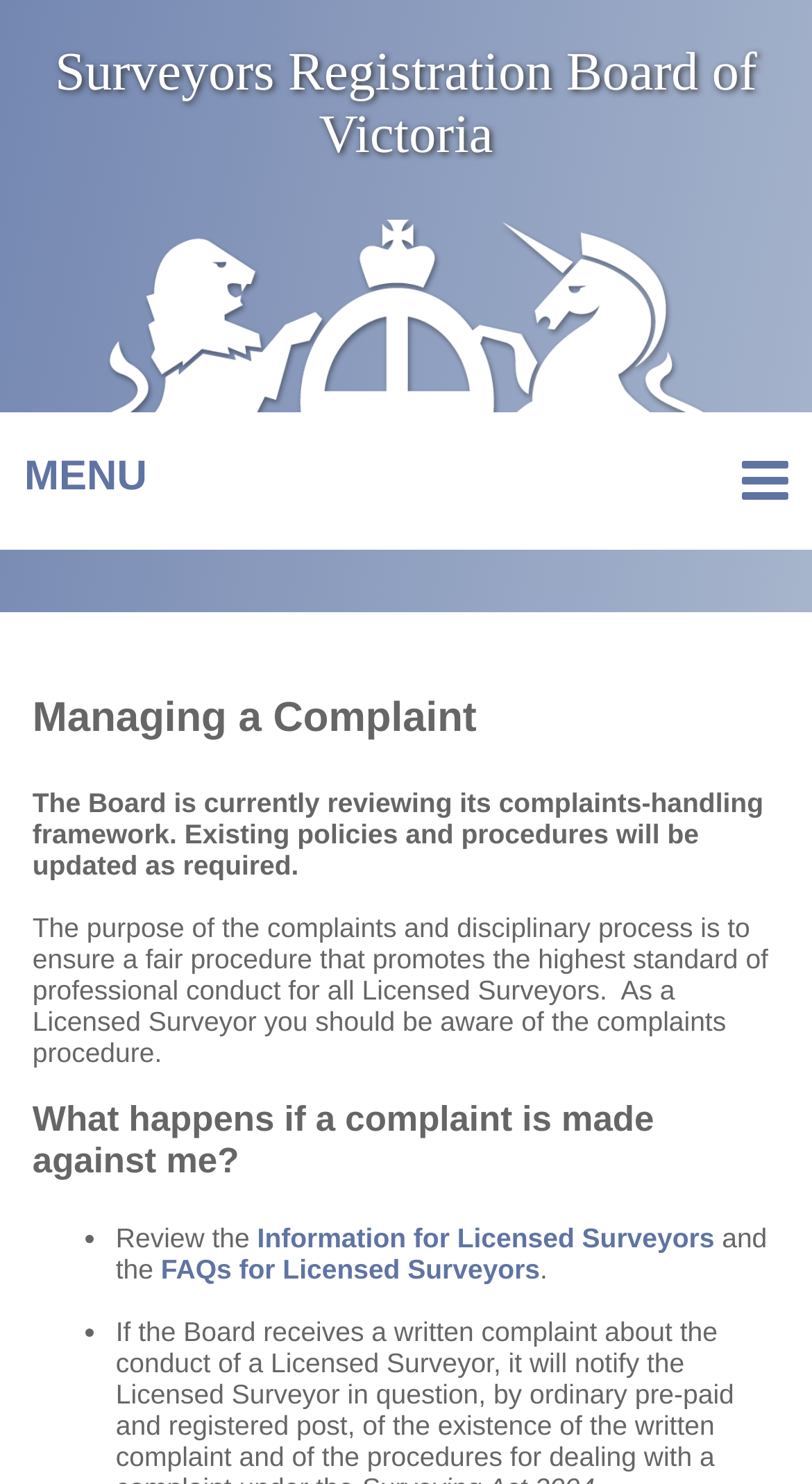Generate a comprehensive caption for the webpage you are viewing.

The webpage is about "Managing a Complaint" and appears to be related to the Surveyors Registration Board of Victoria. At the top of the page, there is a logo image and a text "Surveyors Registration Board of Victoria". Below this, there is a menu link labeled "MENU" with an icon.

The main content of the page is divided into sections. The first section has a heading "Managing a Complaint" and provides some introductory text about the Board reviewing its complaints-handling framework. Below this, there is a paragraph explaining the purpose of the complaints and disciplinary process.

The next section has a heading "What happens if a complaint is made against me?" and provides a list of information. The list has two bullet points, each containing a link to more information: "Information for Licensed Surveyors" and "FAQs for Licensed Surveyors". The text surrounding these links provides context about reviewing the information and the FAQs.

Overall, the page appears to be providing information and resources to Licensed Surveyors about the complaints process and how it affects them.